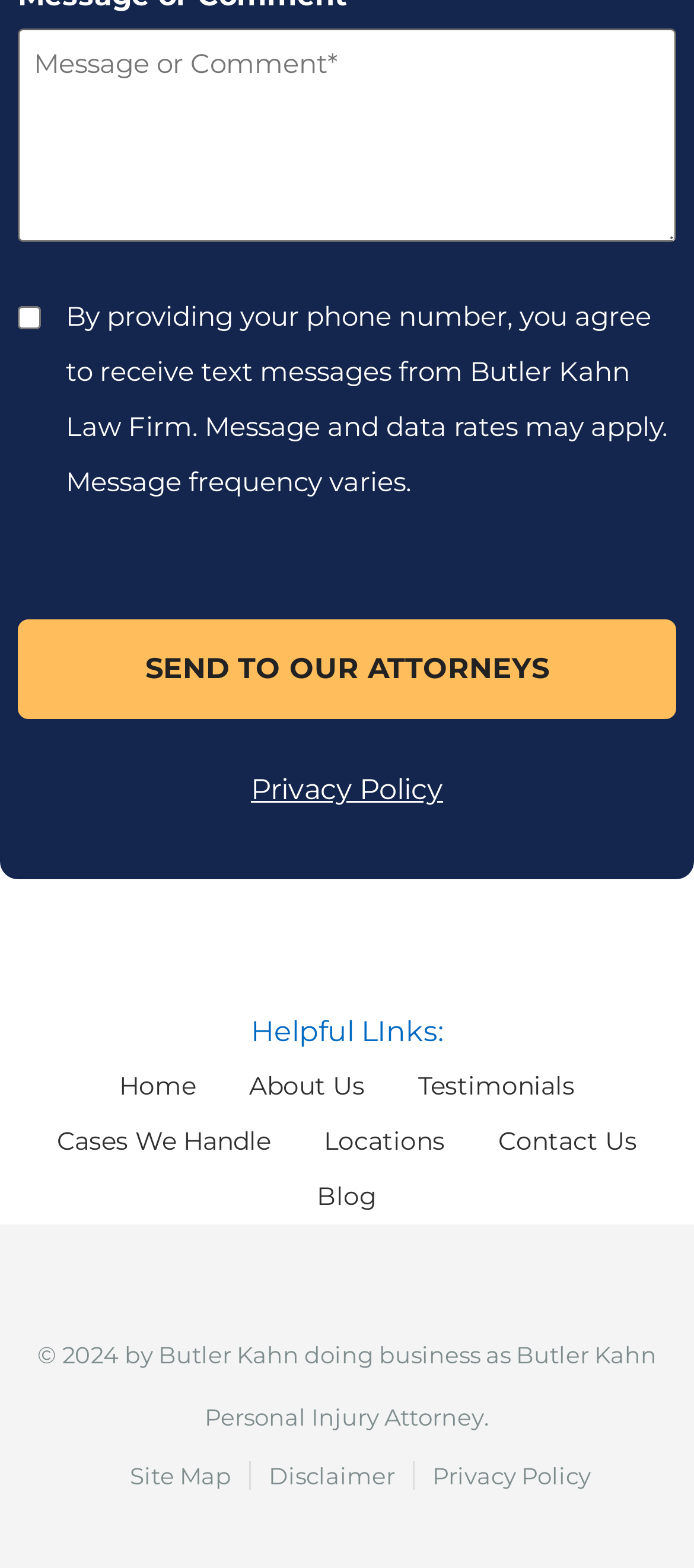Provide the bounding box coordinates in the format (top-left x, top-left y, bottom-right x, bottom-right y). All values are floating point numbers between 0 and 1. Determine the bounding box coordinate of the UI element described as: Testimonials

[0.564, 0.675, 0.867, 0.71]